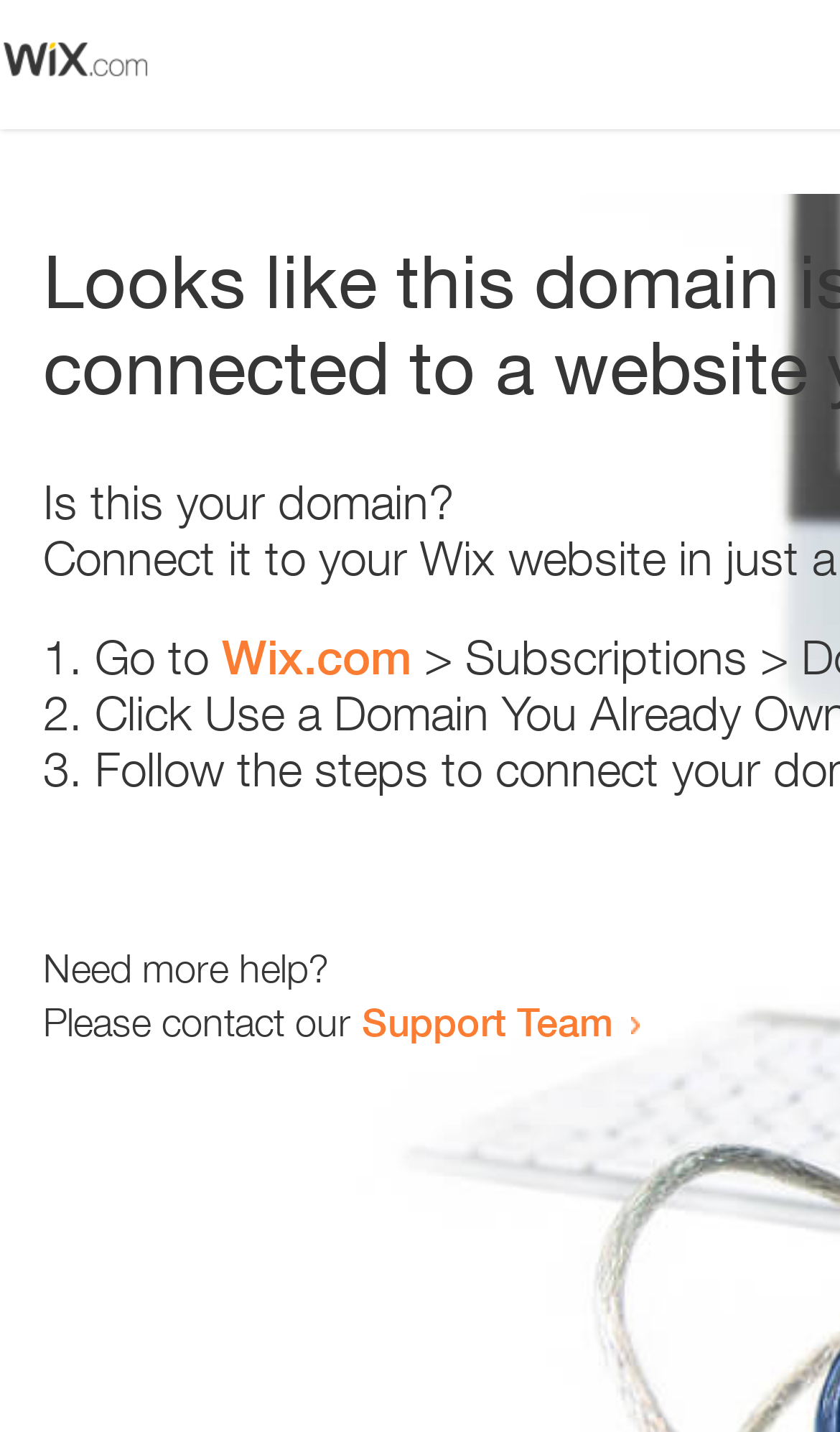Using the information shown in the image, answer the question with as much detail as possible: What is the question being asked?

The webpage contains a static text 'Is this your domain?' which is a question being asked to the user. This question is likely related to the domain verification process.